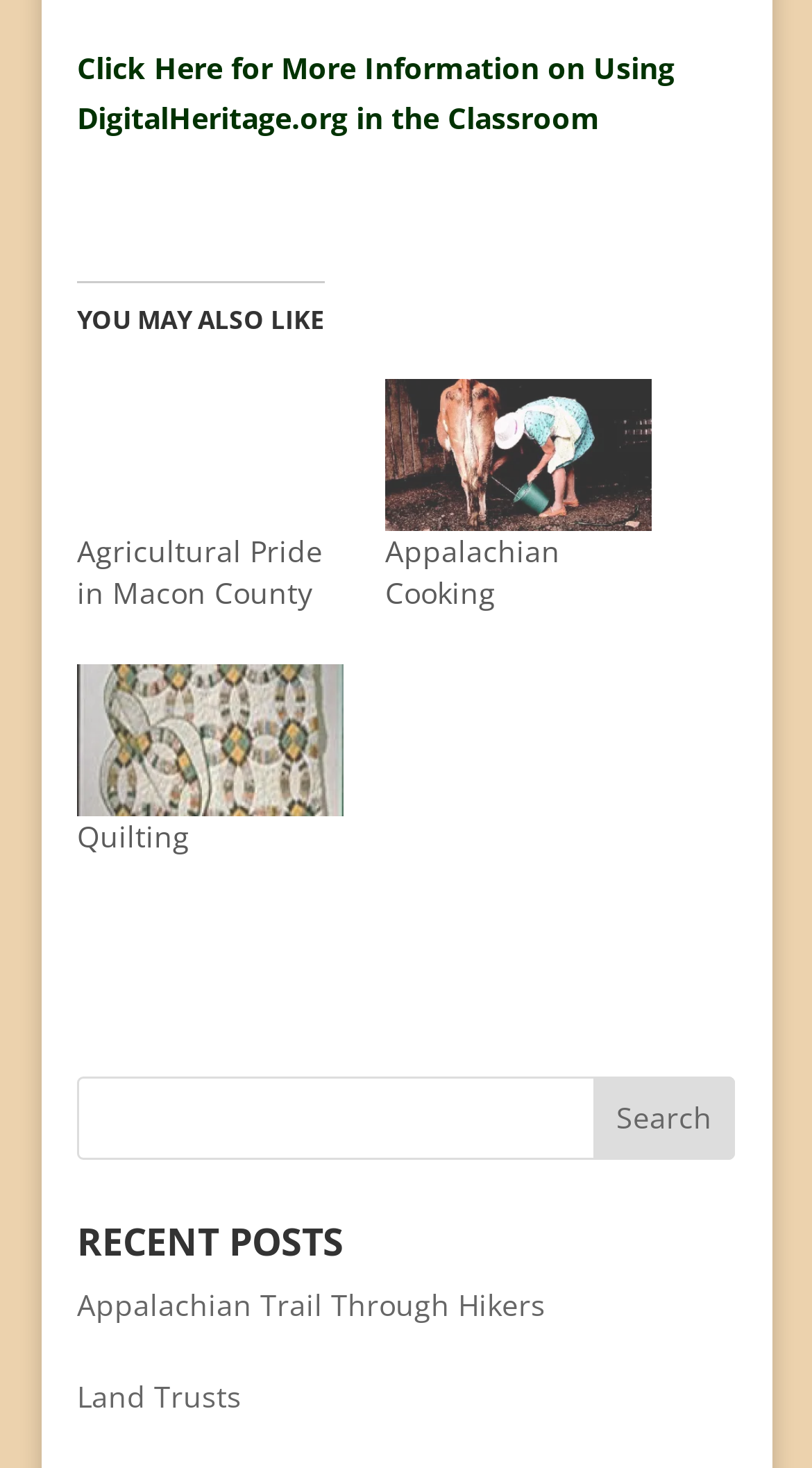Please provide a one-word or short phrase answer to the question:
What is the theme of the 'YOU MAY ALSO LIKE' section?

Heritage and culture